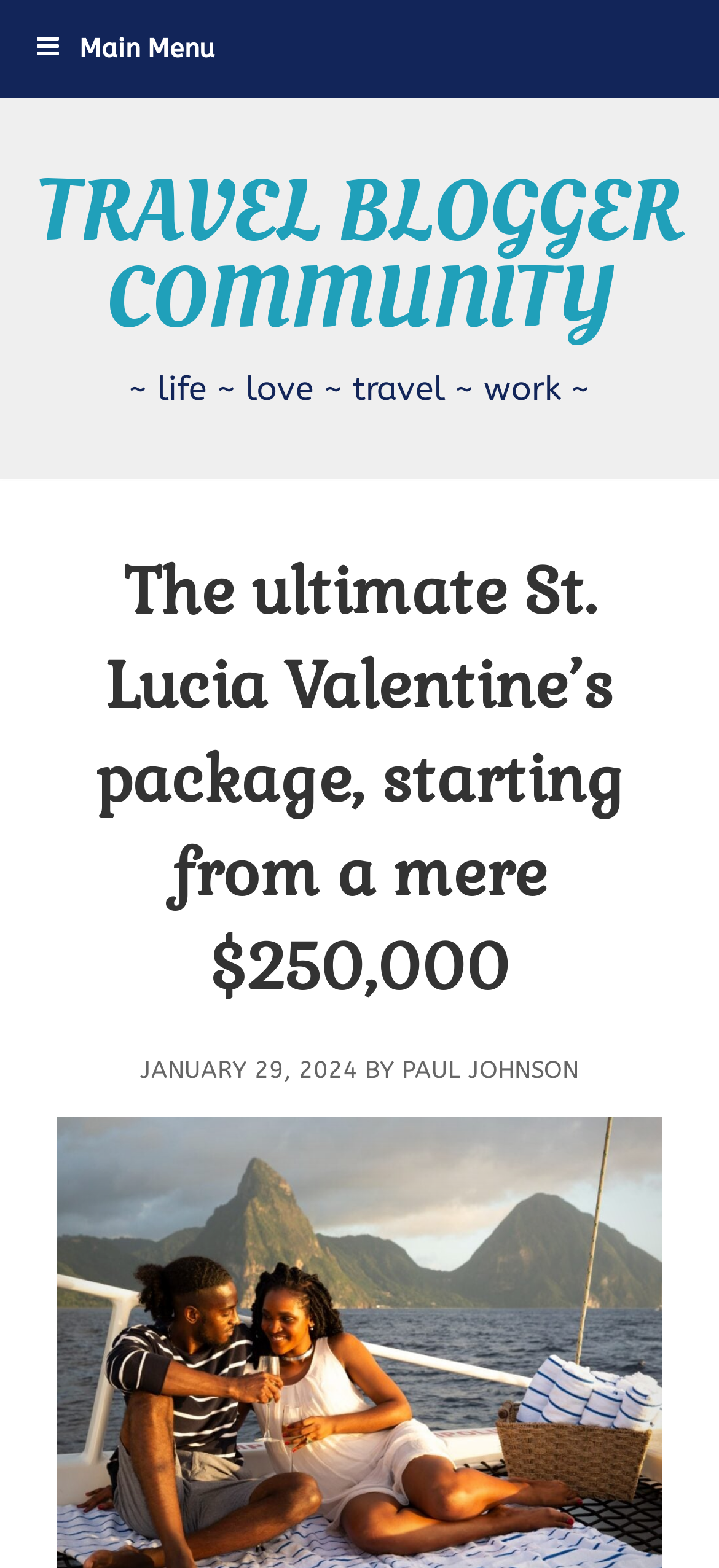Generate a thorough caption detailing the webpage content.

The webpage appears to be a blog post or article from the Travel Blogger Community. At the top, there is a main menu section. Below the main menu, the title "TRAVEL BLOGGER COMMUNITY" is prominently displayed in a large font, with a link to the community's page. 

Underneath the title, a secondary heading "~ life ~ love ~ travel ~ work ~" is shown. This is followed by a section that contains the main content of the webpage. The title of the article, "The ultimate St. Lucia Valentine’s package, starting from a mere $250,000", is displayed in a large font, taking up most of the width of the page. 

Below the article title, there is a section that displays the publication date, "JANUARY 29, 2024", and the author's name, "PAUL JOHNSON", with a link to the author's profile. The publication date and author's name are positioned side by side, with the date on the left and the author's name on the right.